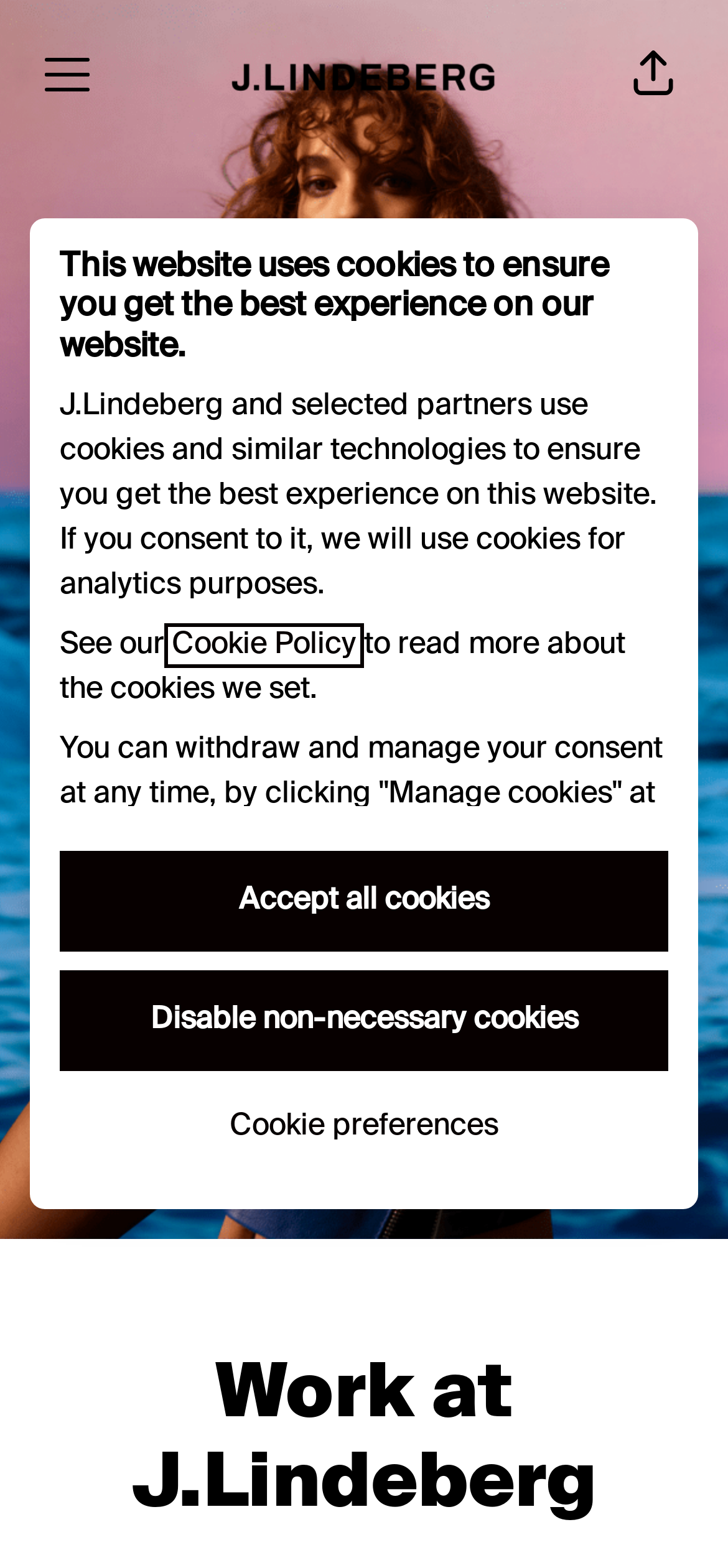Where can I find job openings at J.Lindeberg?
Give a single word or phrase as your answer by examining the image.

Click 'Job openings' link